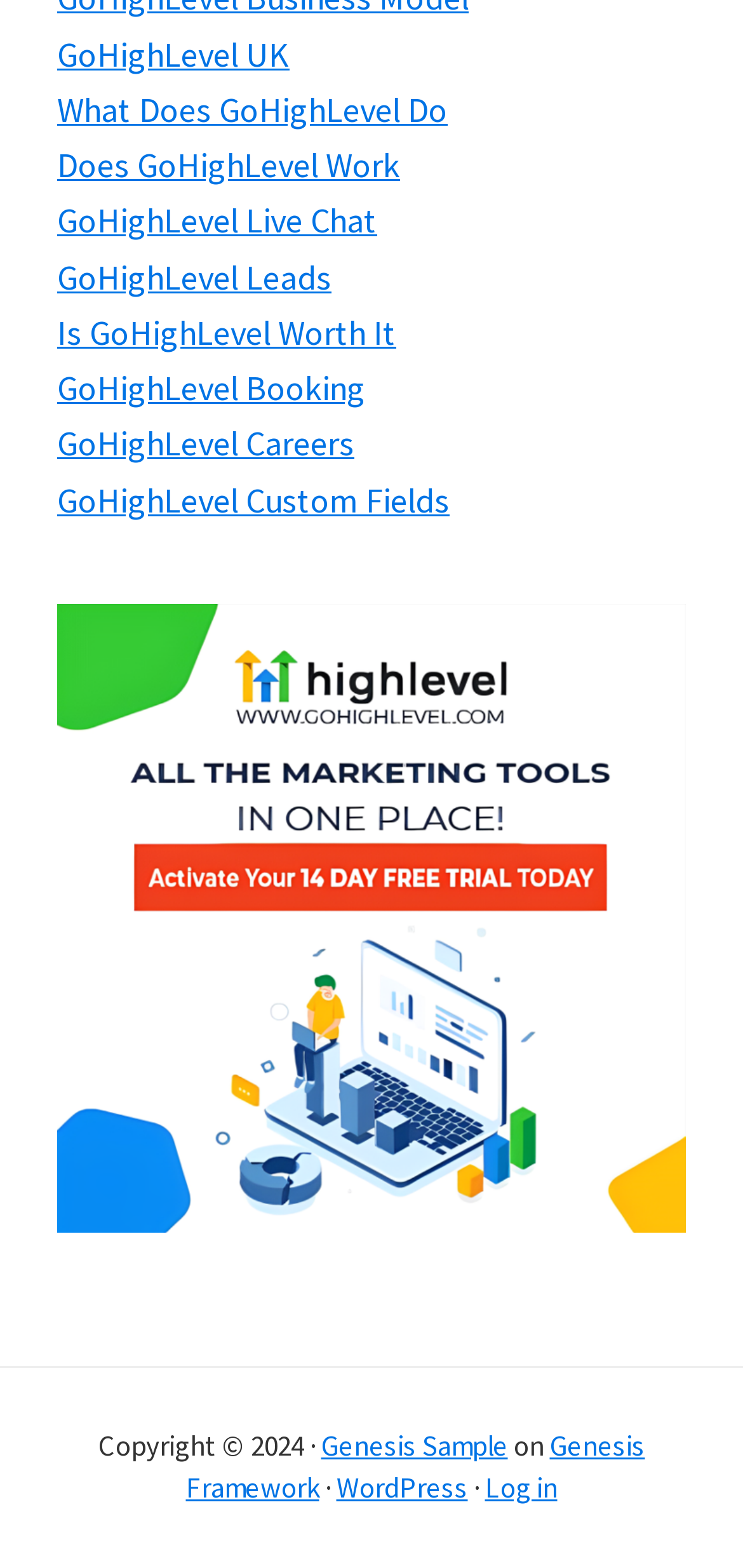Please determine the bounding box coordinates of the element's region to click in order to carry out the following instruction: "Learn more about Ristorante Tuscano". The coordinates should be four float numbers between 0 and 1, i.e., [left, top, right, bottom].

None